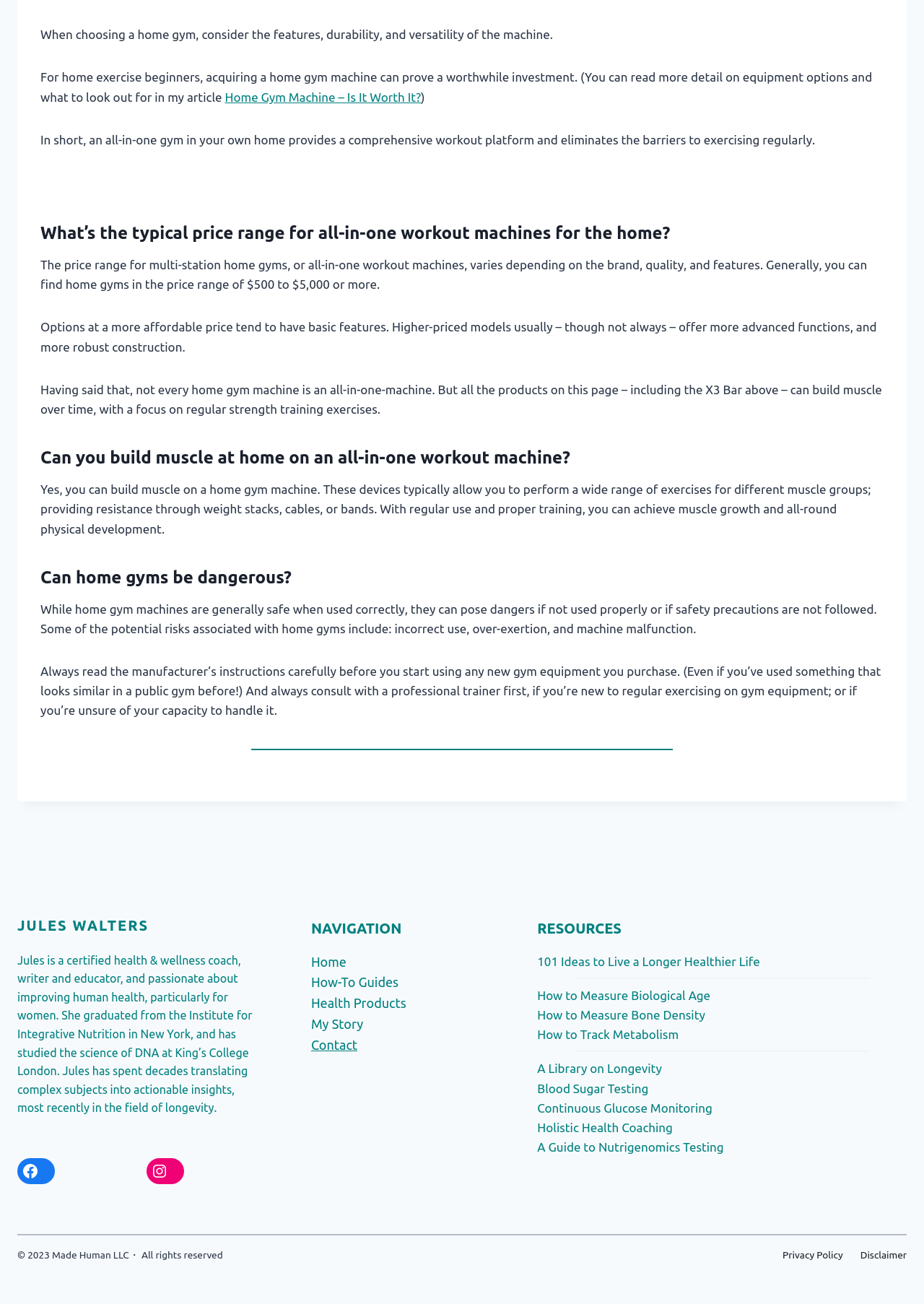Please mark the bounding box coordinates of the area that should be clicked to carry out the instruction: "Learn about '101 Ideas to Live a Longer Healthier Life'".

[0.581, 0.732, 0.823, 0.742]